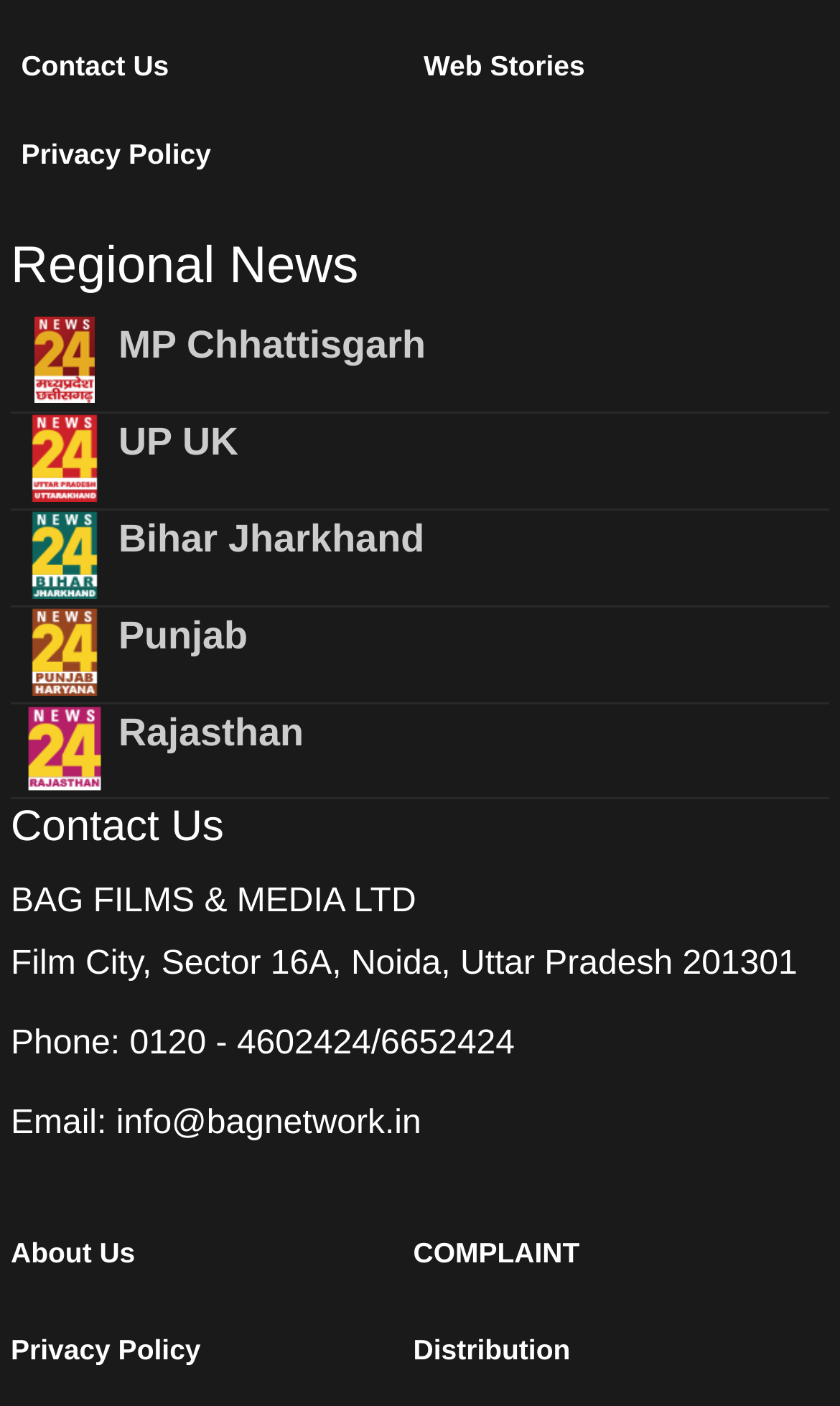What is the name of the company at the bottom of the page?
Using the visual information, answer the question in a single word or phrase.

BAG FILMS & MEDIA LTD